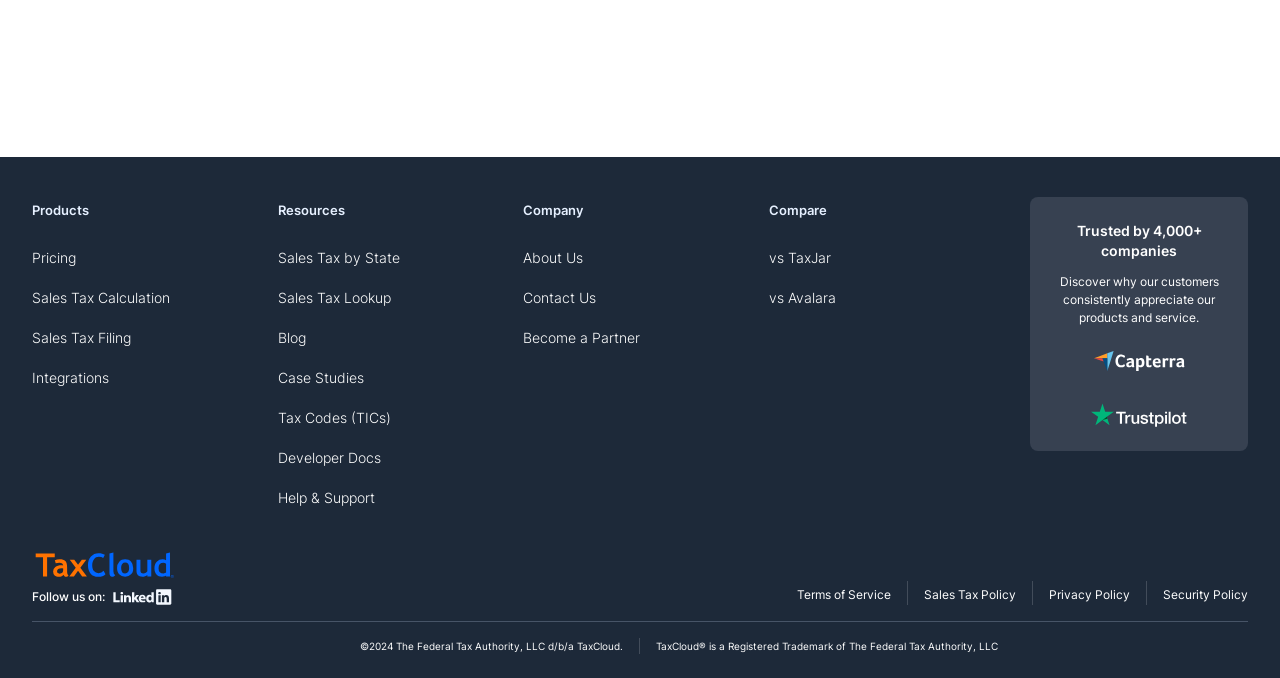Locate the coordinates of the bounding box for the clickable region that fulfills this instruction: "Read About Us".

[0.409, 0.367, 0.456, 0.392]